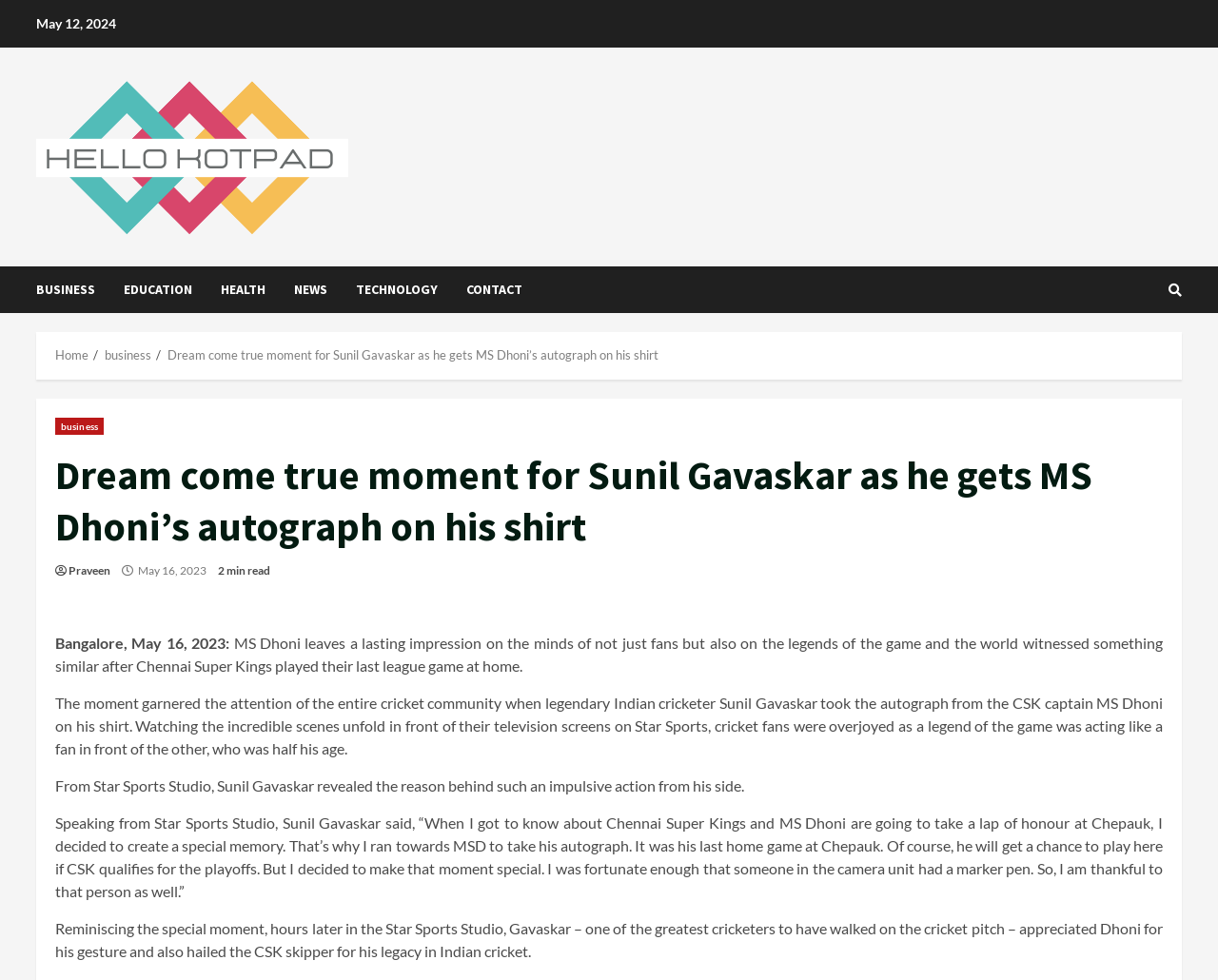Who is the author of the news article?
Give a one-word or short phrase answer based on the image.

Praveen